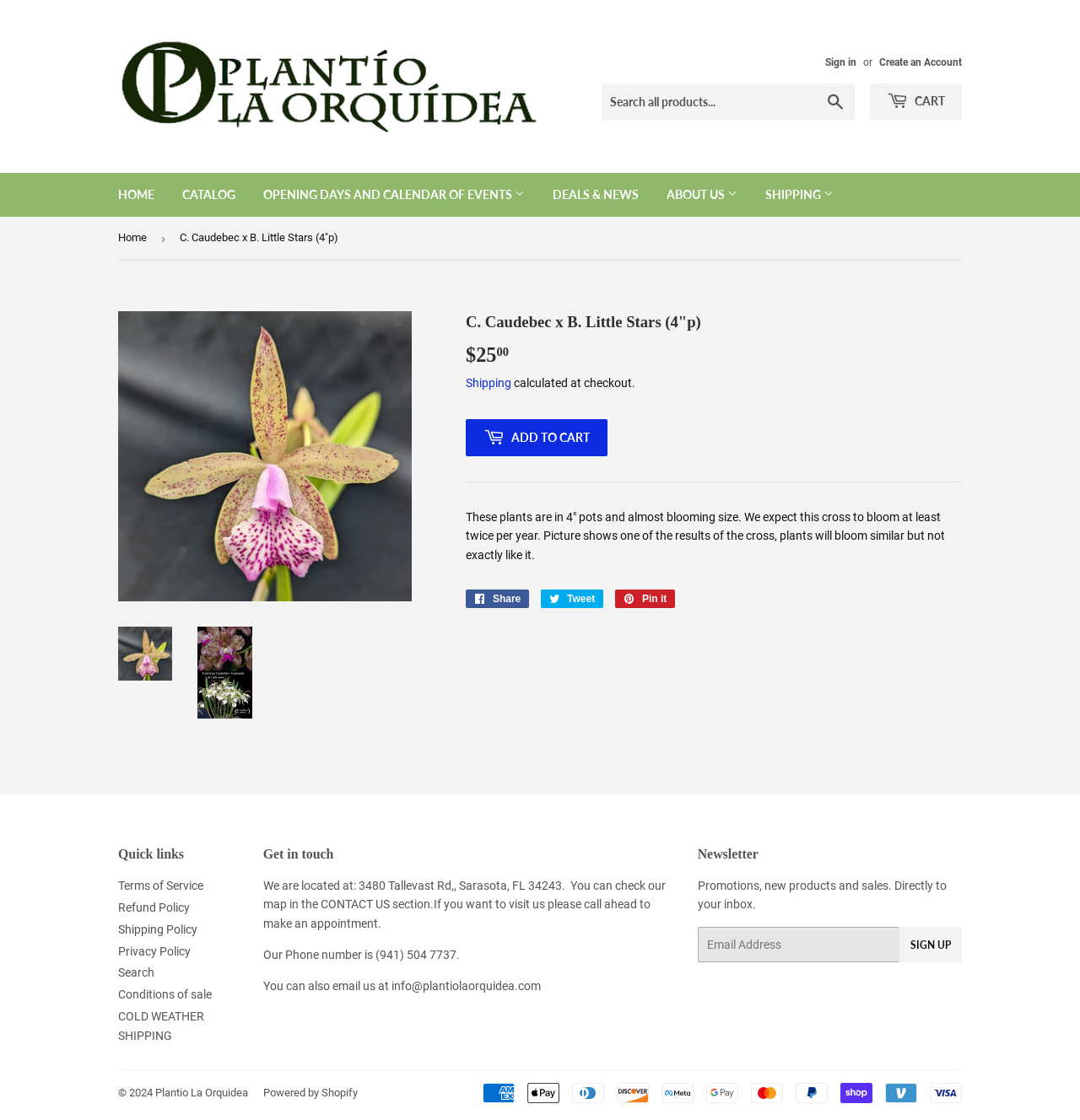Identify the bounding box coordinates of the clickable region necessary to fulfill the following instruction: "Search all products". The bounding box coordinates should be four float numbers between 0 and 1, i.e., [left, top, right, bottom].

[0.557, 0.074, 0.791, 0.108]